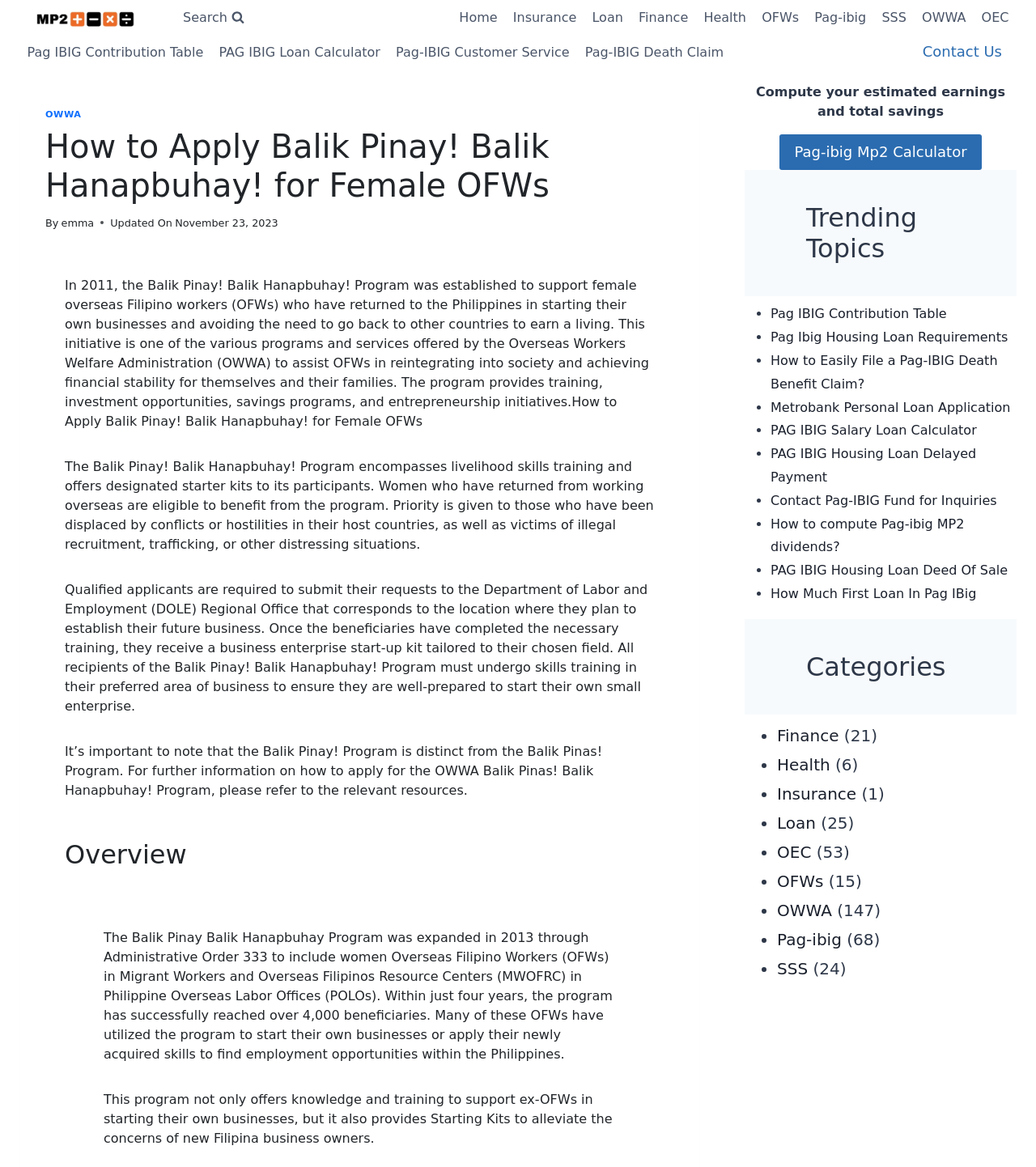Locate the bounding box coordinates of the element that should be clicked to fulfill the instruction: "Read Pastor's Thoughts".

None